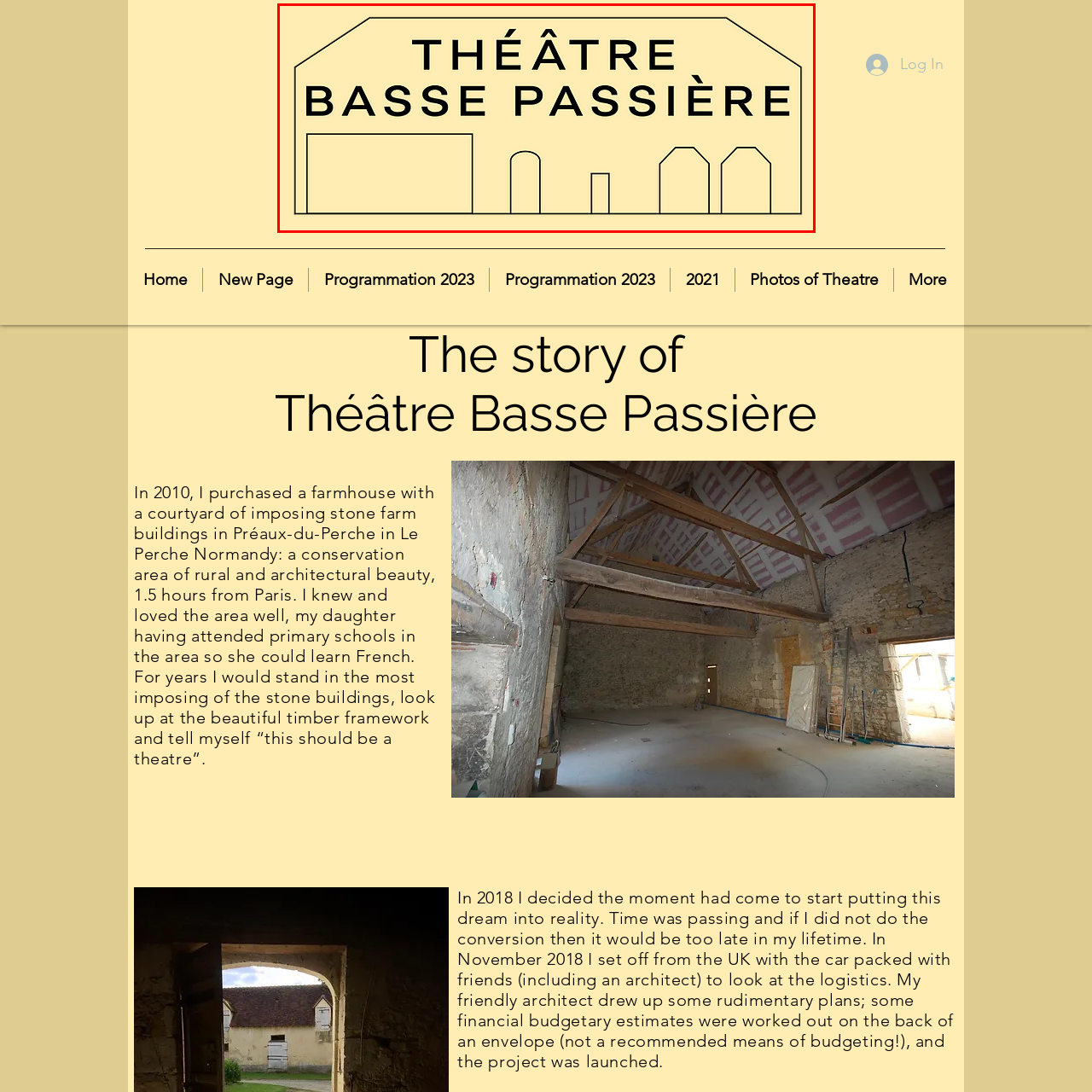Is the theatre's name in bold letters? Please look at the image within the red bounding box and provide a one-word or short-phrase answer based on what you see.

Yes